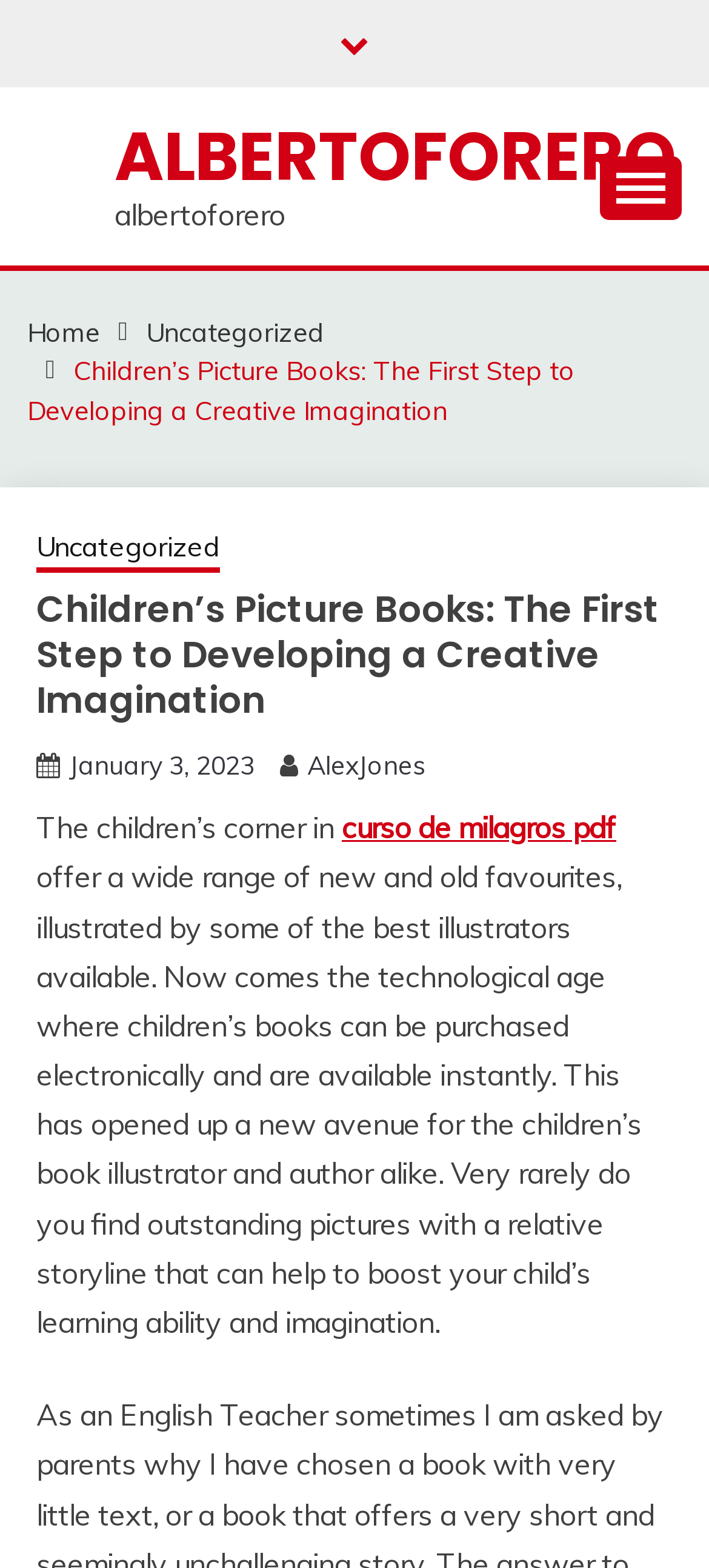Identify the bounding box coordinates of the part that should be clicked to carry out this instruction: "Click the 'curso de milagros pdf' link".

[0.482, 0.516, 0.869, 0.539]